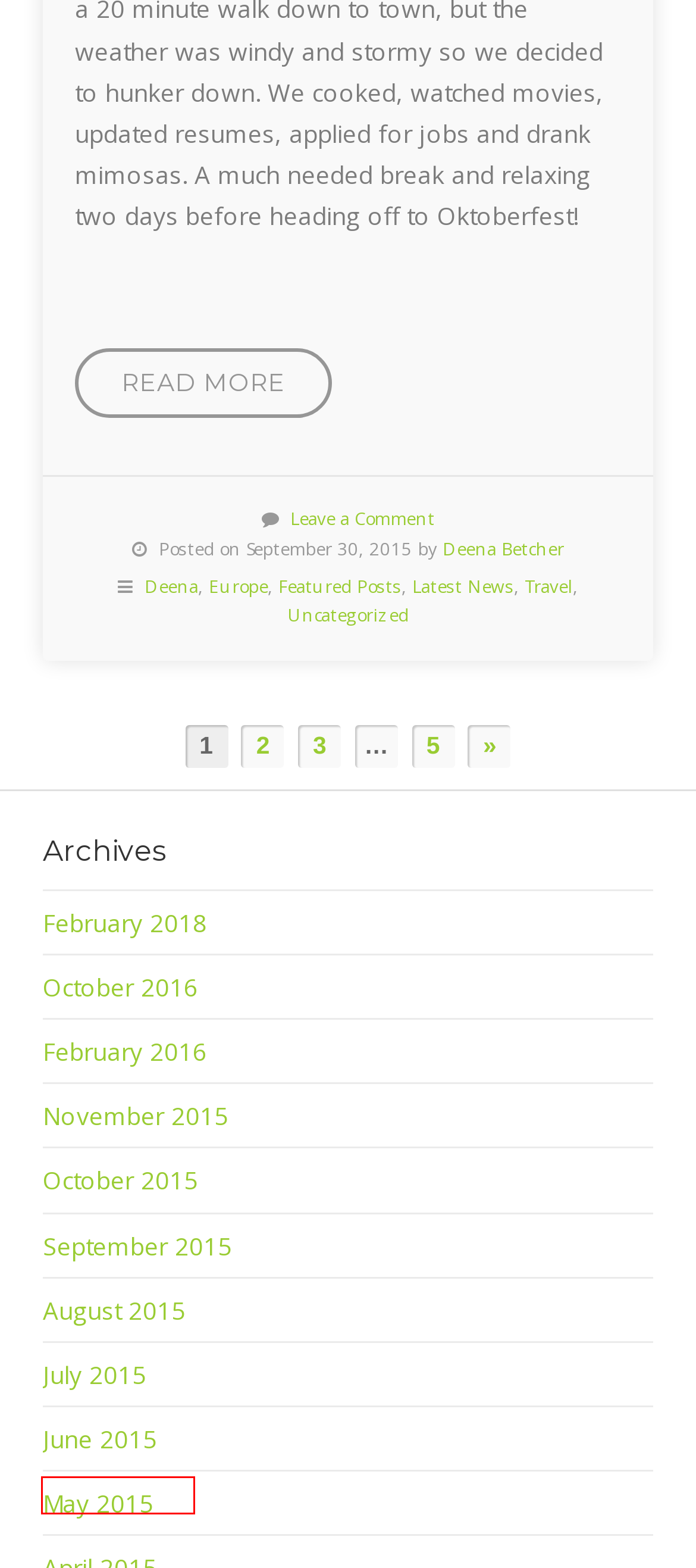You are presented with a screenshot of a webpage containing a red bounding box around a particular UI element. Select the best webpage description that matches the new webpage after clicking the element within the bounding box. Here are the candidates:
A. Europe | The Sojourn | Page 5
B. Europe | The Sojourn | Page 2
C. October | 2016 | The Sojourn
D. January | 2015 | The Sojourn
E. July | 2015 | The Sojourn
F. November | 2015 | The Sojourn
G. October | 2015 | The Sojourn
H. August | 2015 | The Sojourn

D